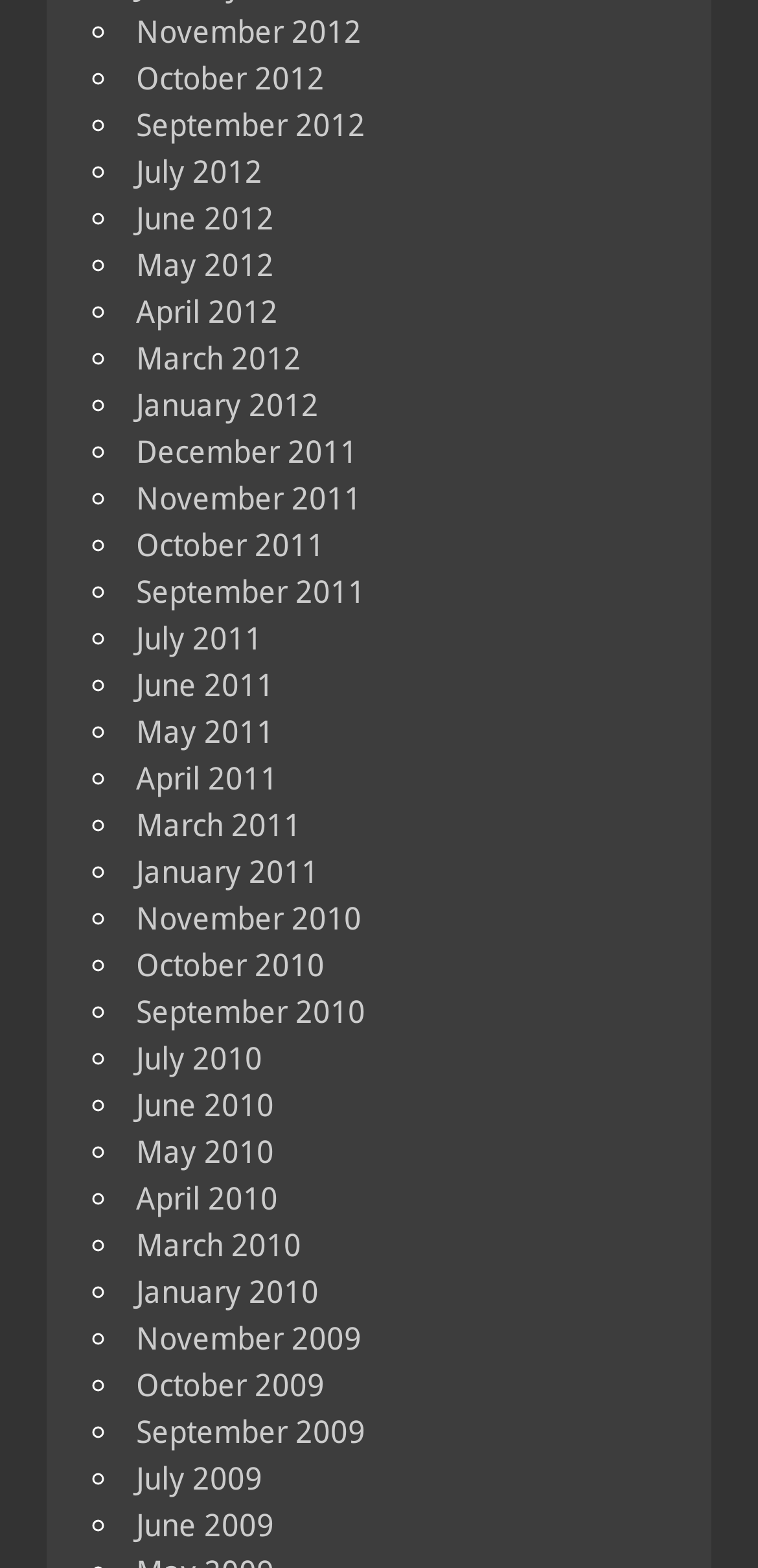Give a concise answer of one word or phrase to the question: 
How many links are there in total?

48